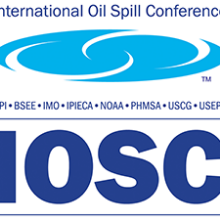Describe all the important aspects and features visible in the image.

The image features the logo of the International Oil Spill Conference (IOSC), which showcases a stylized representation of waves, reflecting the conference's focus on oil spill research and innovation. The logo prominently displays the acronym "IOSC" in bold, blue letters, emphasizing the event's significance to professionals in the oil and environmental sectors. Underneath the acronym, various organizations related to oil spill response and management are listed, including BSEE, IMO, IPIECA, NOAA, PHMSA, USCG, and USEPA. This conference serves as a vital gathering for industry experts to discuss future challenges and advancements in oil spill response, emphasizing scientific collaboration and practical solutions.